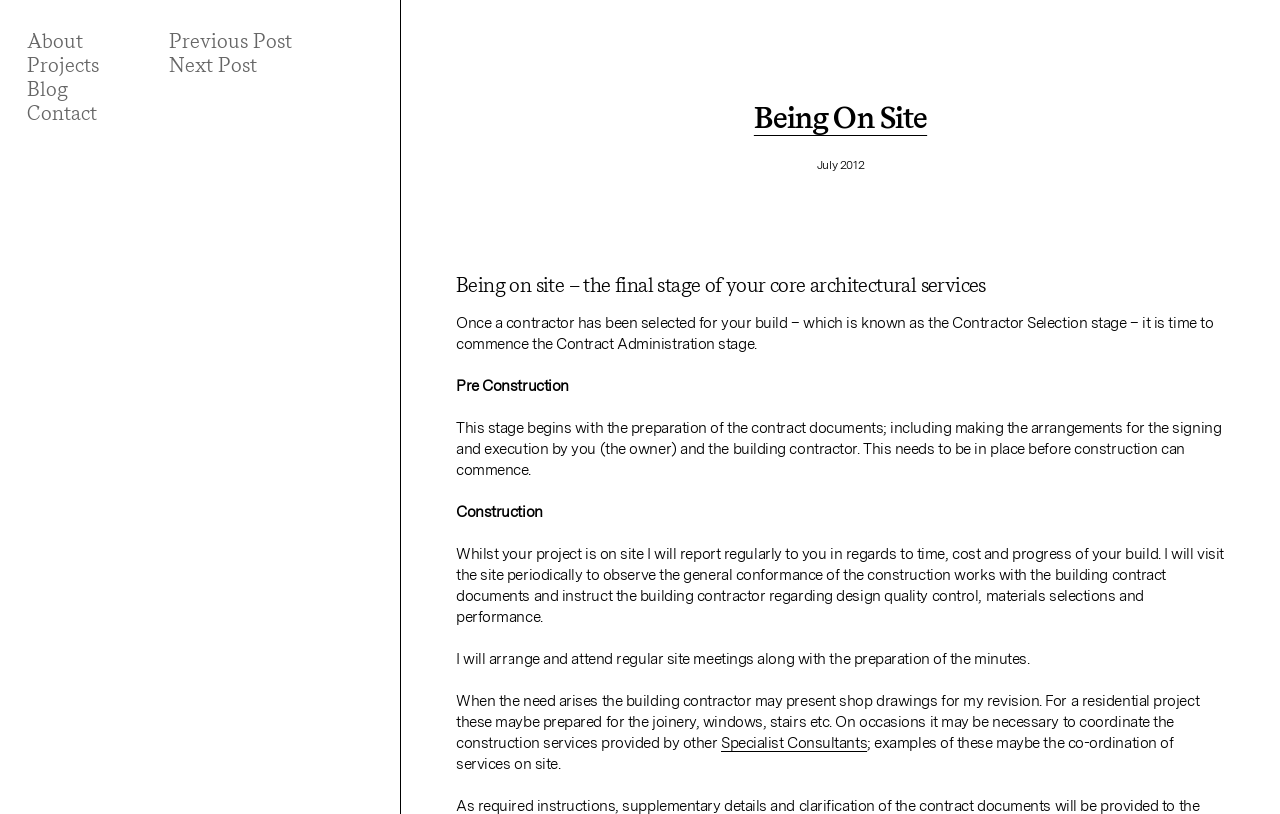Answer with a single word or phrase: 
Who visits the site periodically?

The architect